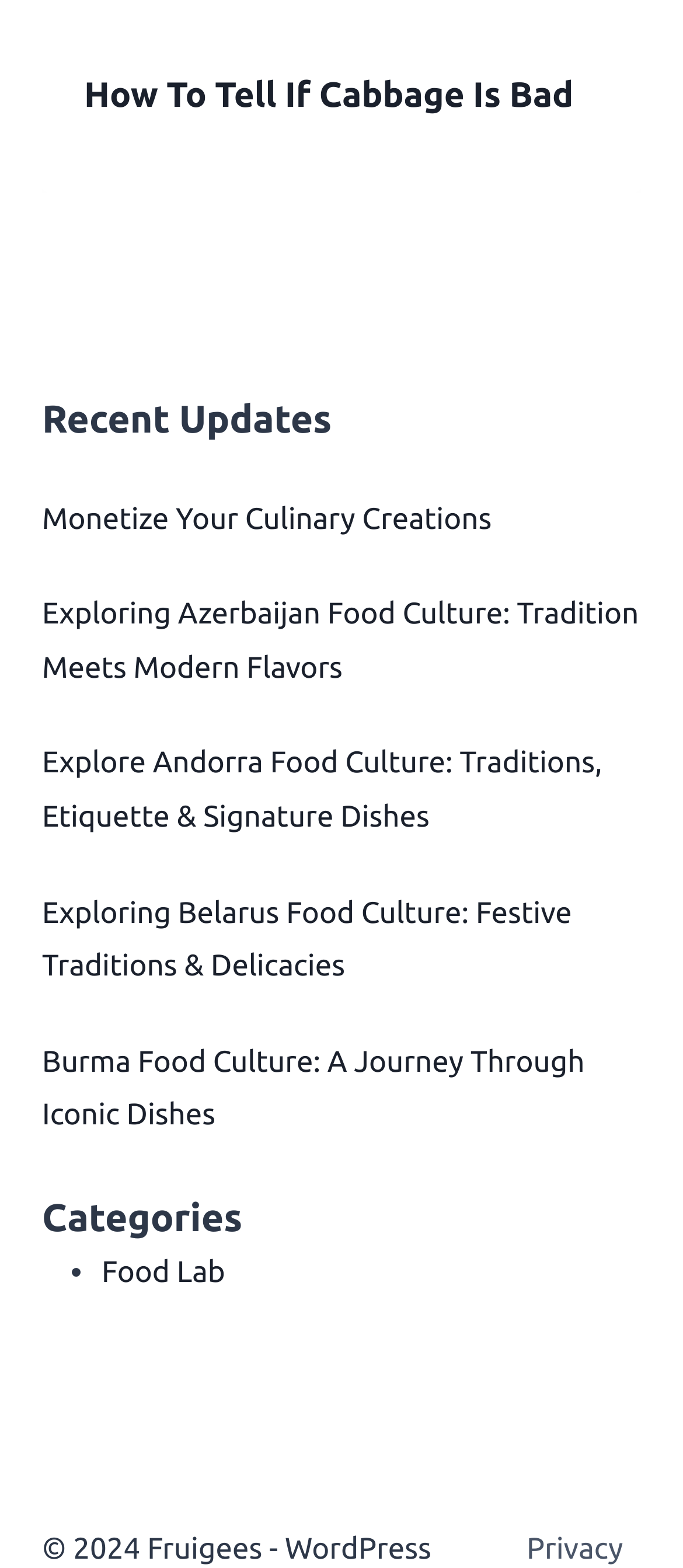What symbol is used as a list marker?
From the details in the image, answer the question comprehensively.

The list marker used in the webpage is a bullet point symbol, represented as '•'.